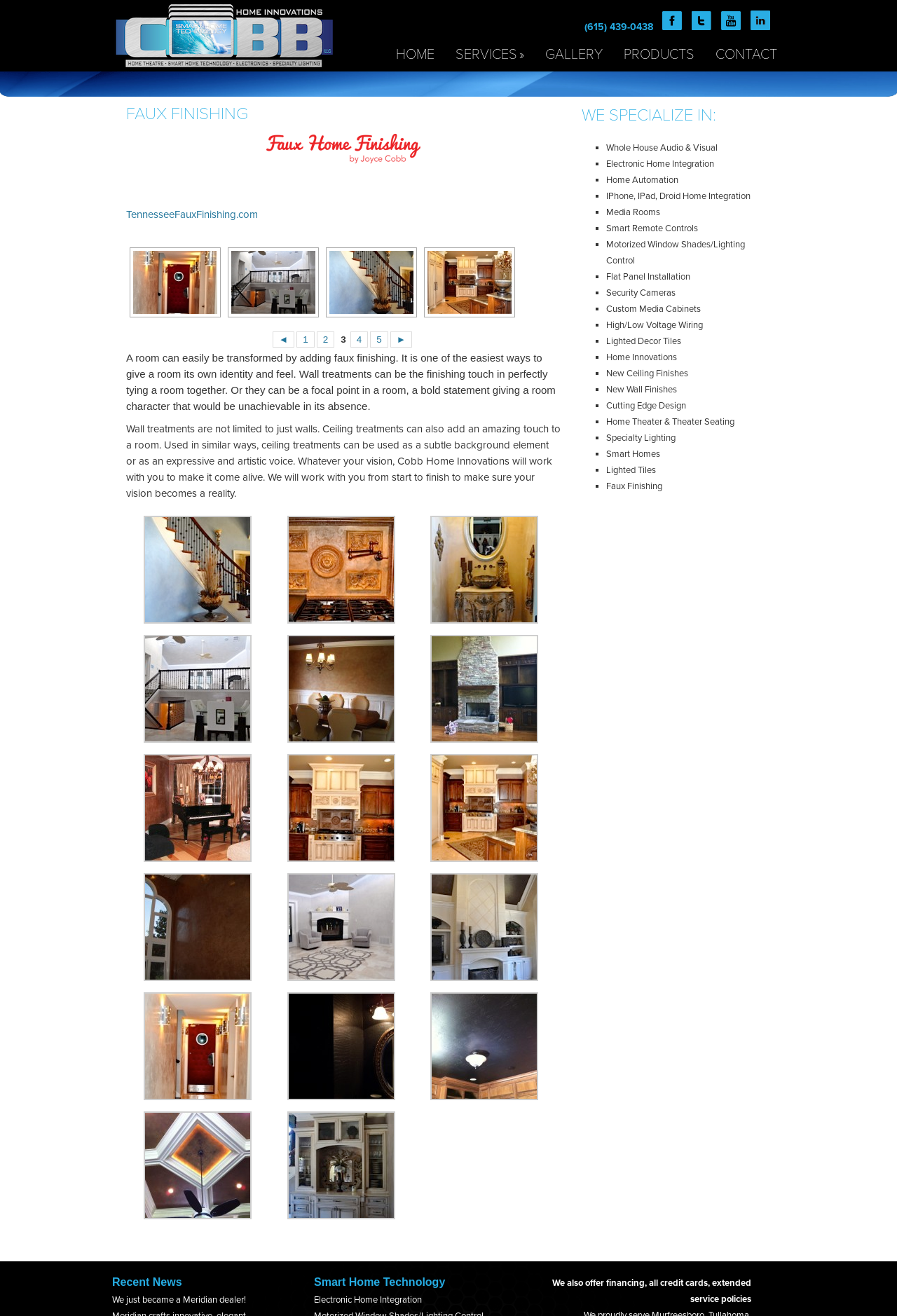Provide the bounding box coordinates of the HTML element described by the text: "title="image-4"".

[0.16, 0.467, 0.281, 0.476]